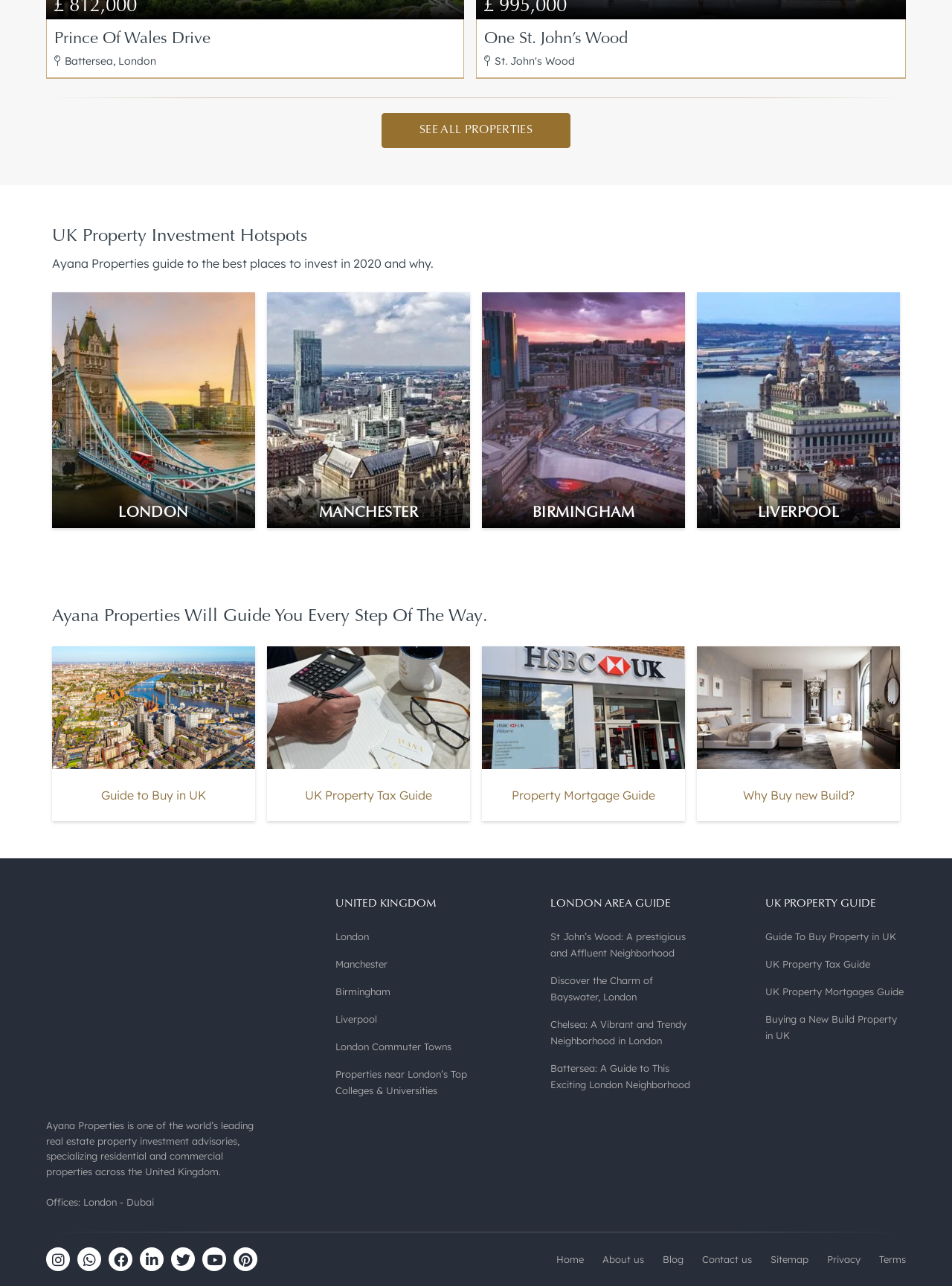Please specify the bounding box coordinates of the region to click in order to perform the following instruction: "Read about Ayana Properties".

[0.048, 0.87, 0.266, 0.916]